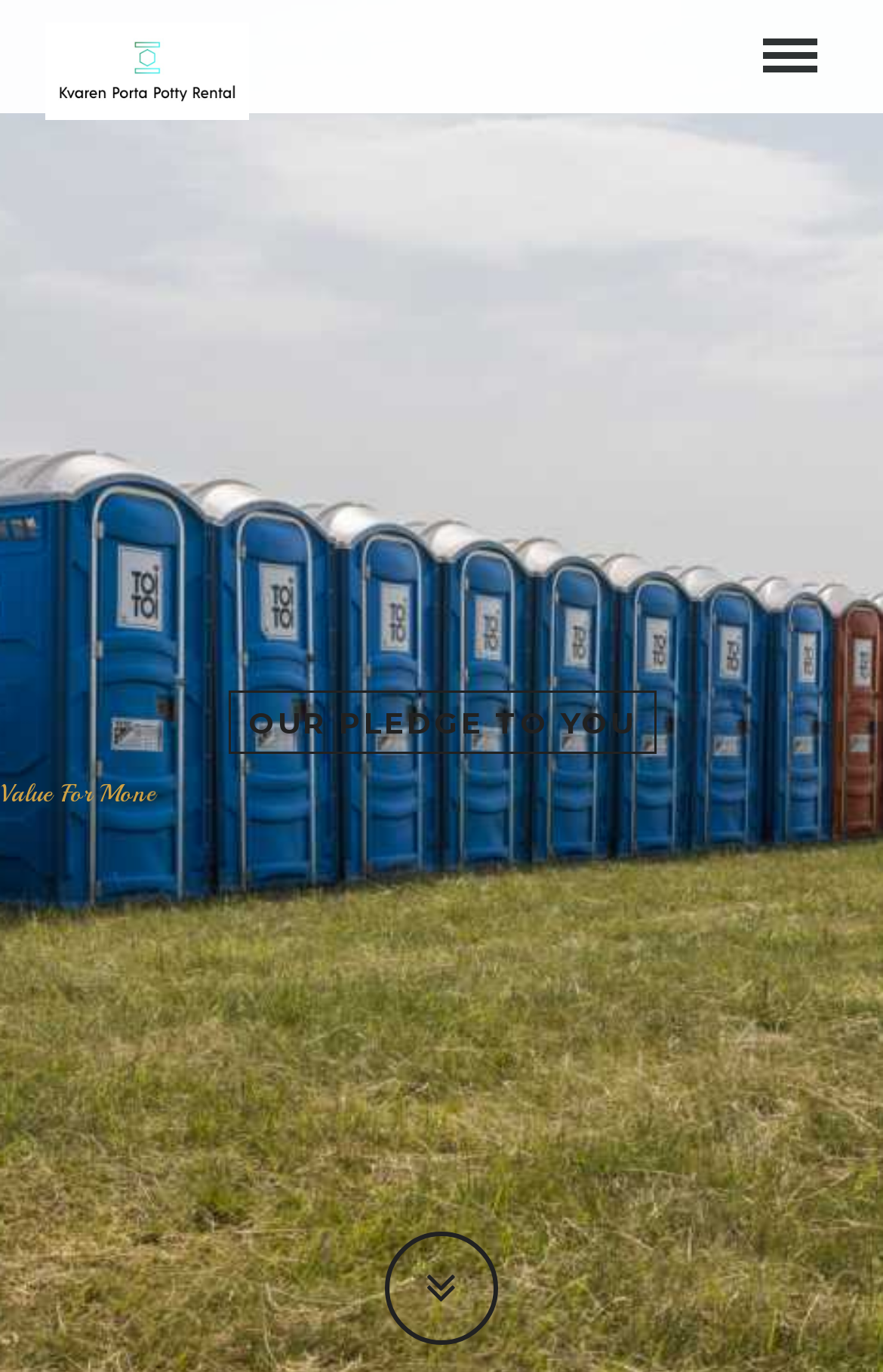Find the bounding box of the UI element described as follows: "".

[0.436, 0.898, 0.564, 0.98]